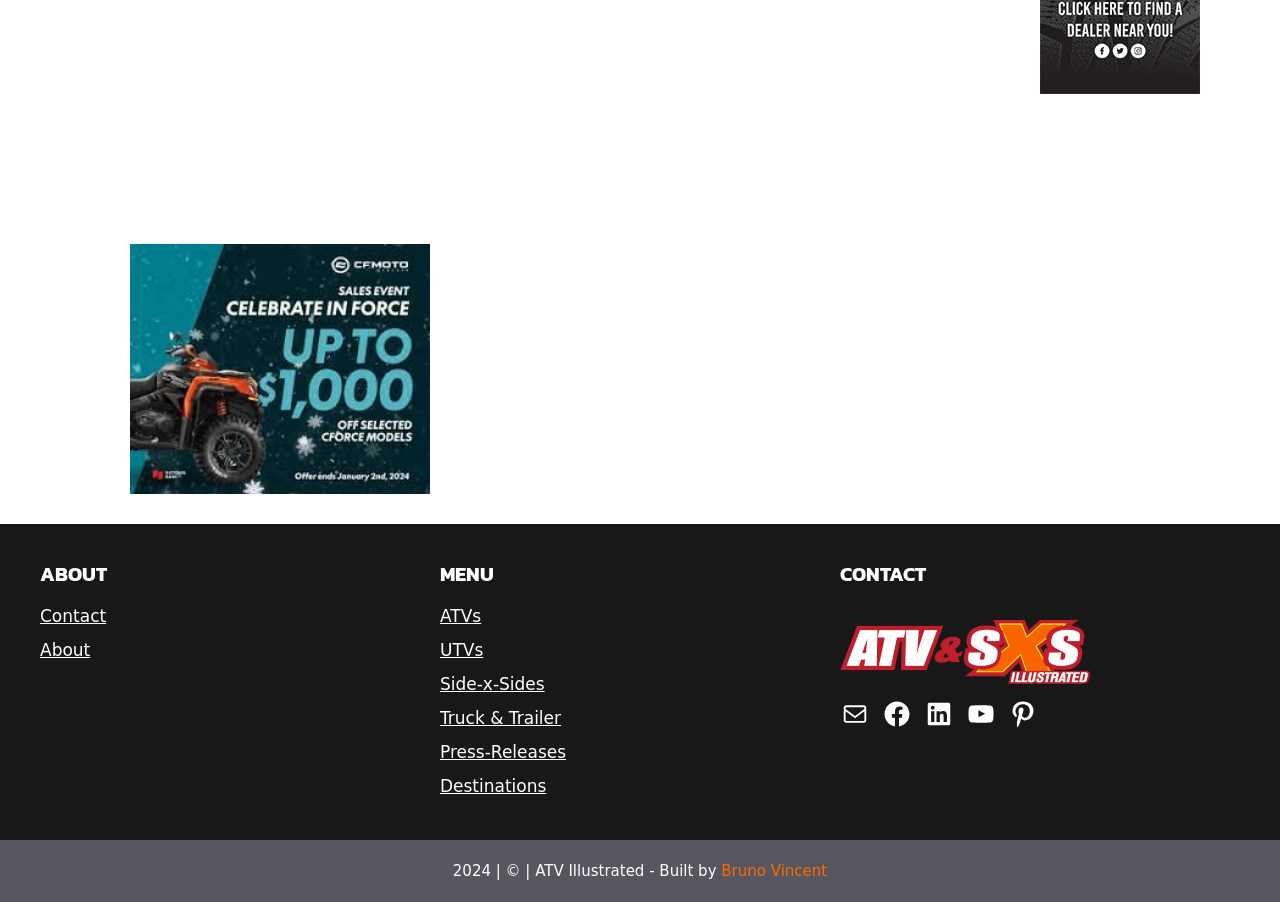How many figures are on the webpage?
Give a single word or phrase answer based on the content of the image.

3